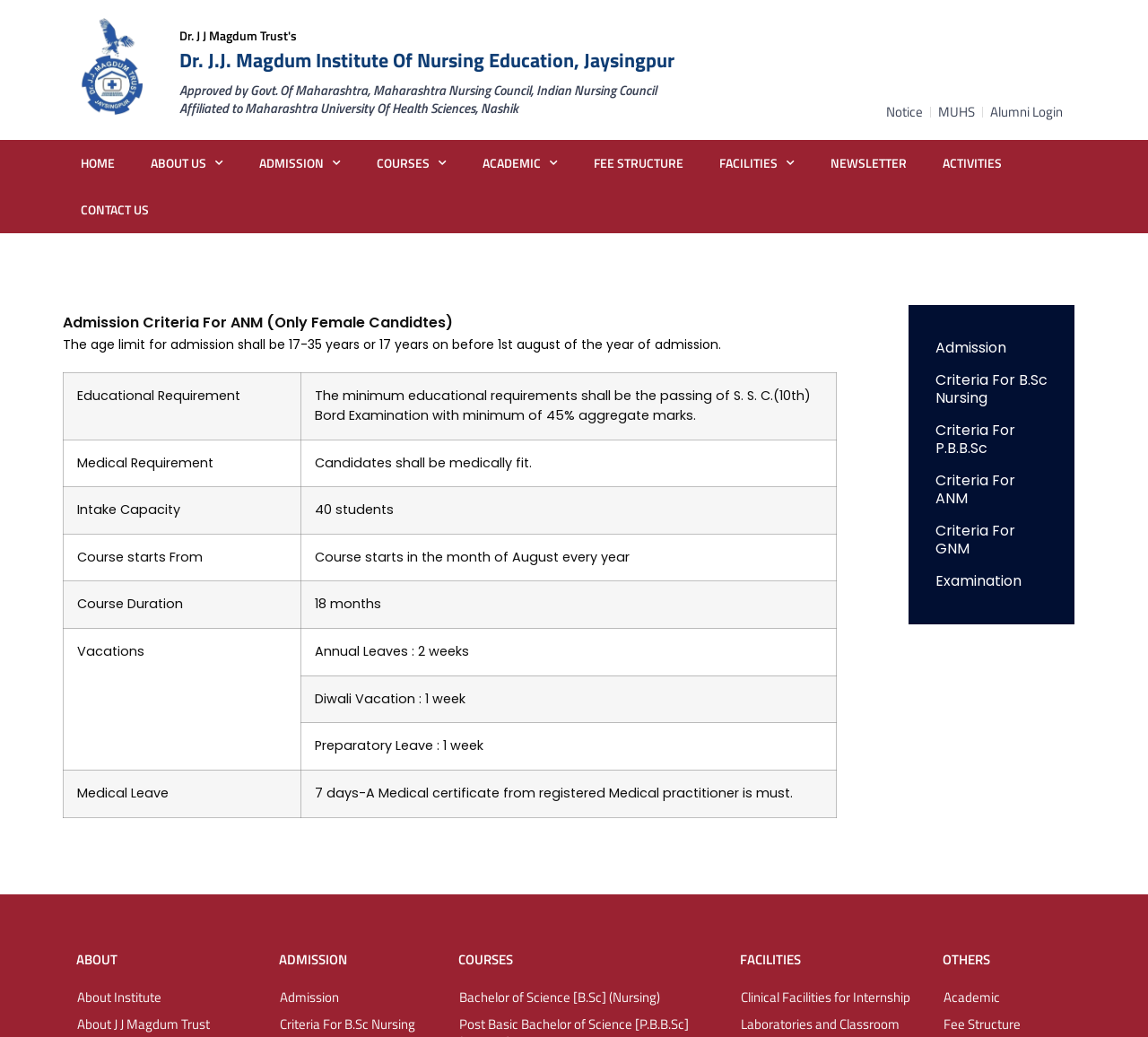Identify the bounding box coordinates of the clickable section necessary to follow the following instruction: "Check the FEE STRUCTURE". The coordinates should be presented as four float numbers from 0 to 1, i.e., [left, top, right, bottom].

[0.502, 0.135, 0.611, 0.18]